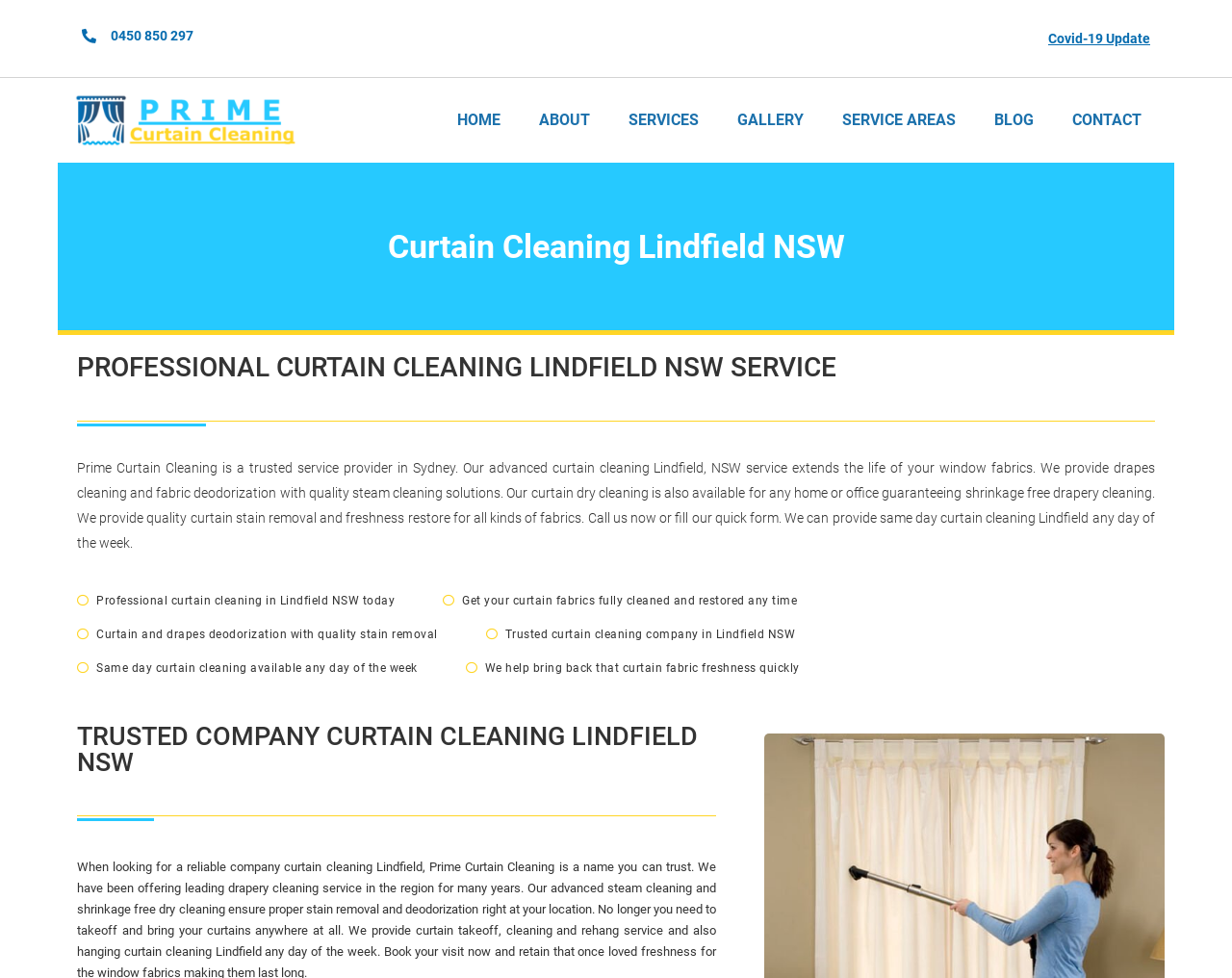Provide the bounding box coordinates of the section that needs to be clicked to accomplish the following instruction: "Call the company."

[0.09, 0.029, 0.157, 0.044]